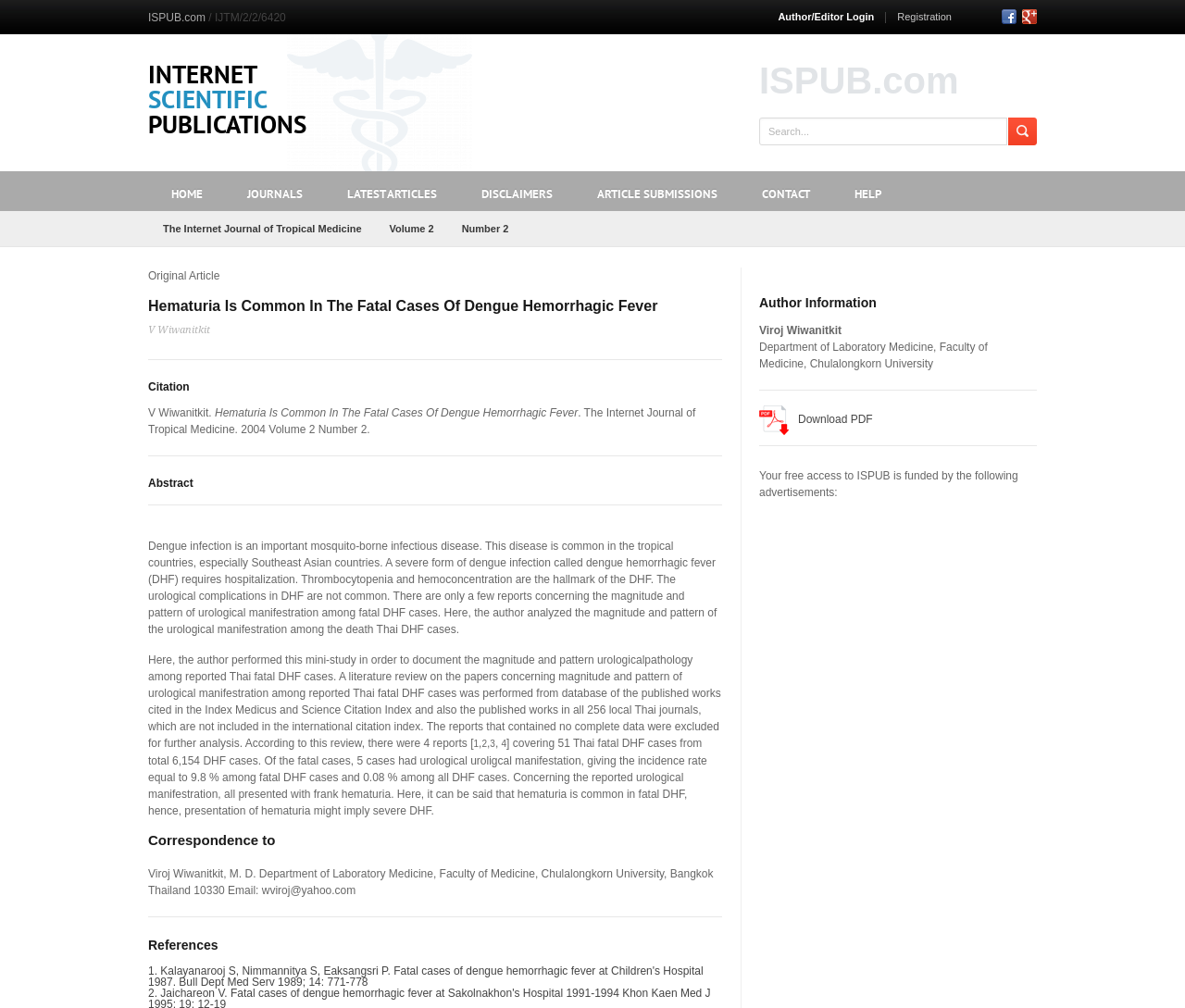Locate the bounding box coordinates of the element that should be clicked to execute the following instruction: "Download the article in PDF".

[0.641, 0.402, 0.736, 0.432]